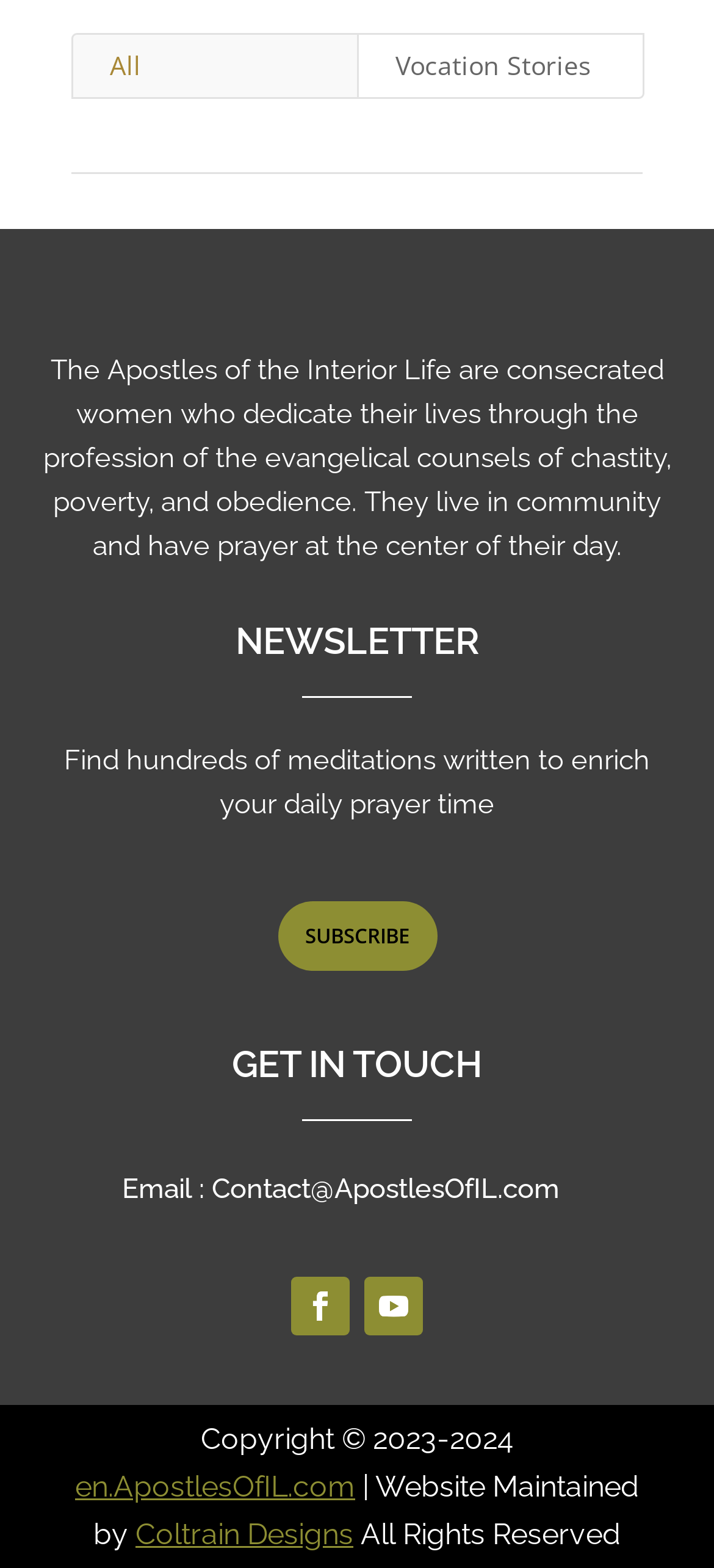Calculate the bounding box coordinates for the UI element based on the following description: "Email : Contact@ApostlesOfIL.com". Ensure the coordinates are four float numbers between 0 and 1, i.e., [left, top, right, bottom].

[0.171, 0.748, 0.783, 0.769]